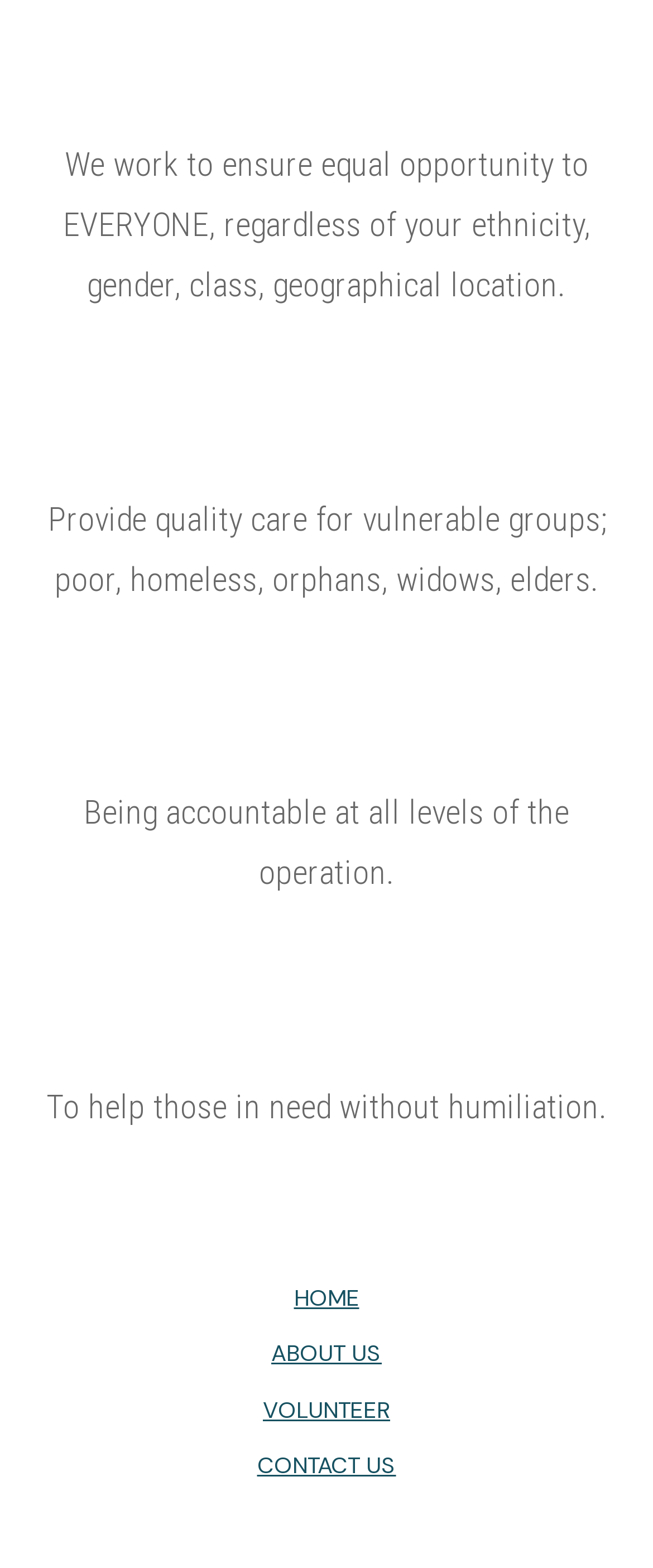How many navigation links are available?
Please provide a single word or phrase as your answer based on the screenshot.

4